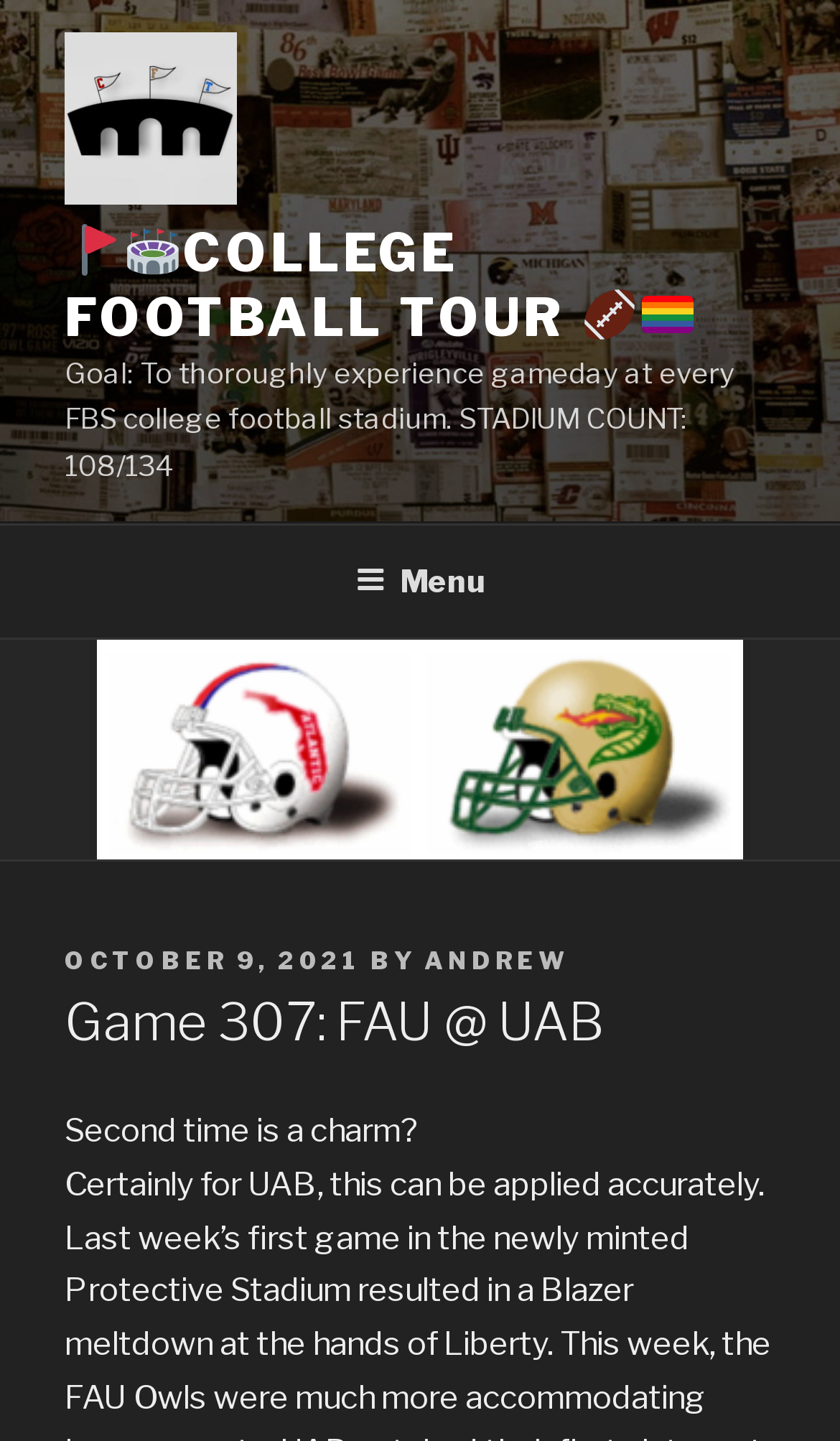What is the date of the post? Please answer the question using a single word or phrase based on the image.

OCTOBER 9, 2021